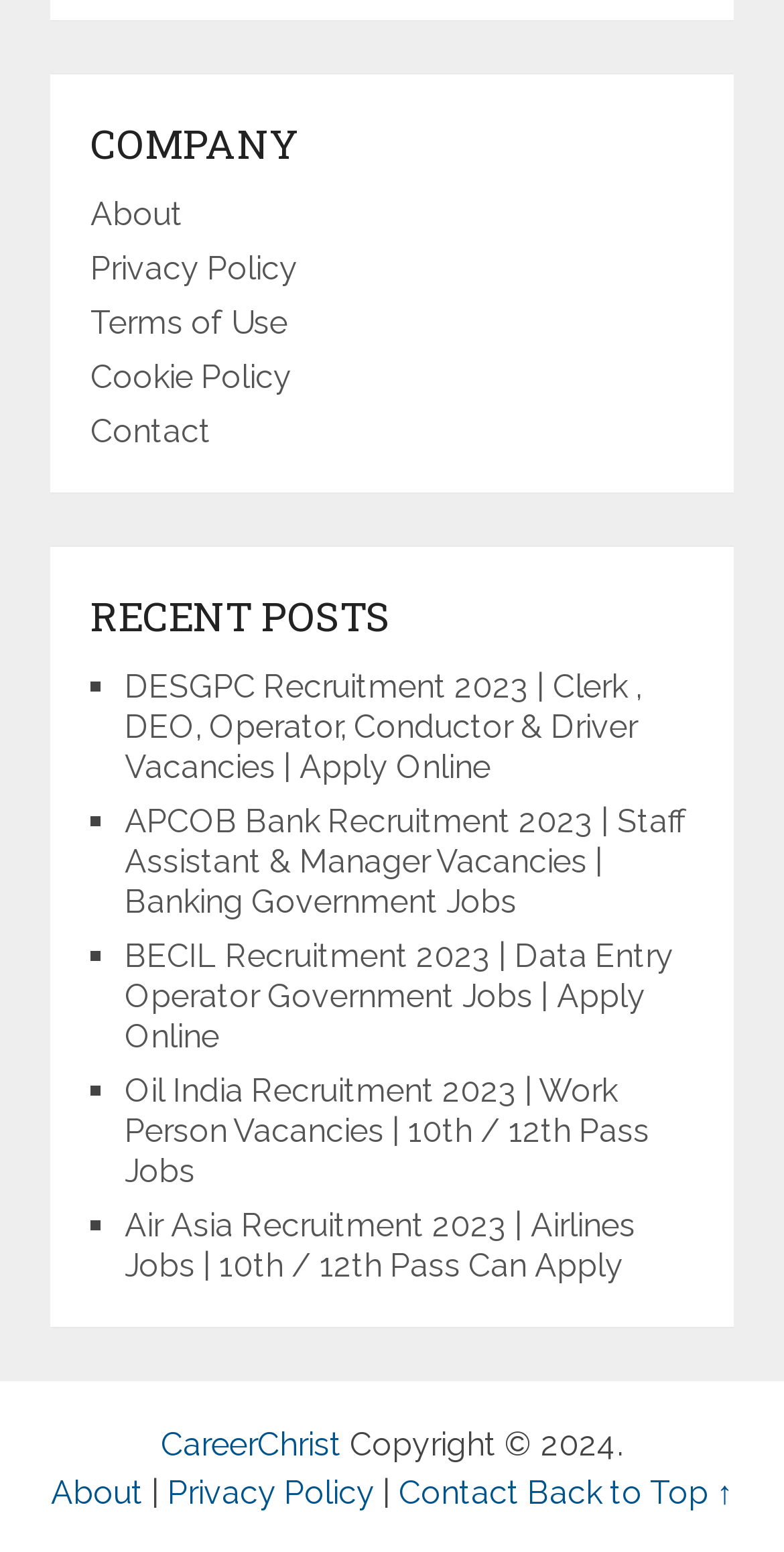Using the webpage screenshot and the element description About, determine the bounding box coordinates. Specify the coordinates in the format (top-left x, top-left y, bottom-right x, bottom-right y) with values ranging from 0 to 1.

[0.065, 0.95, 0.183, 0.974]